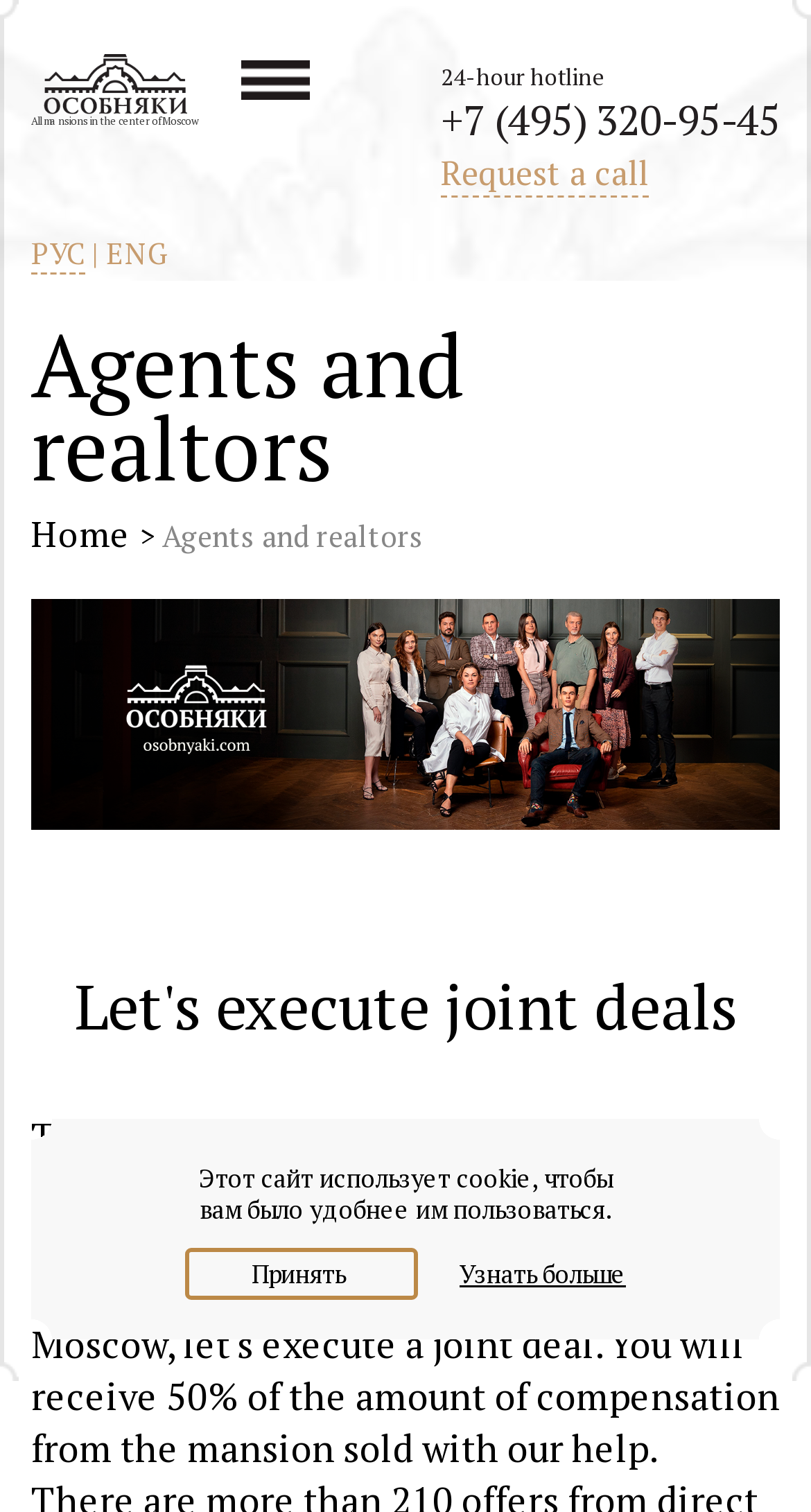Determine the bounding box coordinates for the HTML element described here: "РУС".

[0.038, 0.154, 0.105, 0.182]